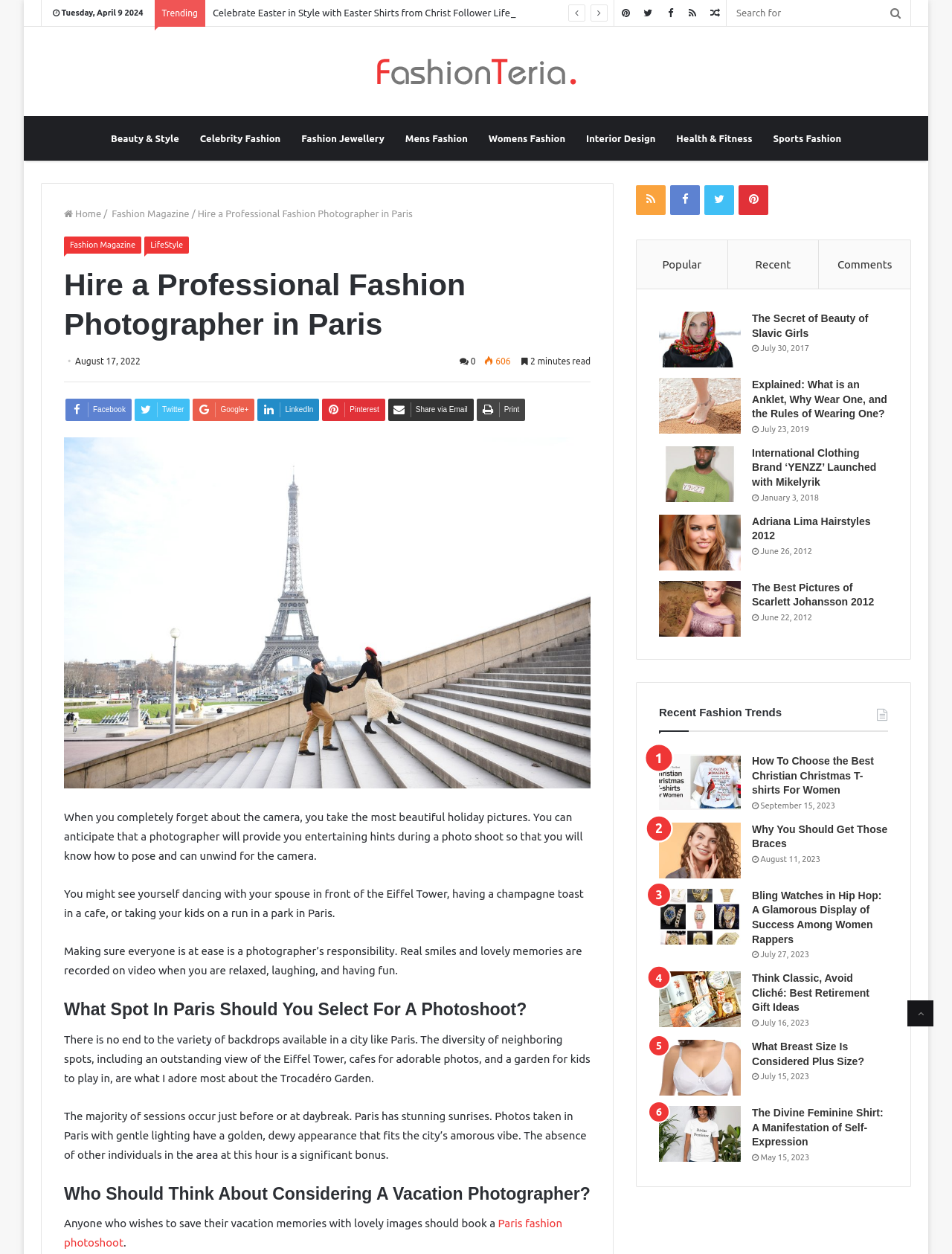Determine the bounding box coordinates of the element's region needed to click to follow the instruction: "Share via Email". Provide these coordinates as four float numbers between 0 and 1, formatted as [left, top, right, bottom].

[0.408, 0.318, 0.497, 0.336]